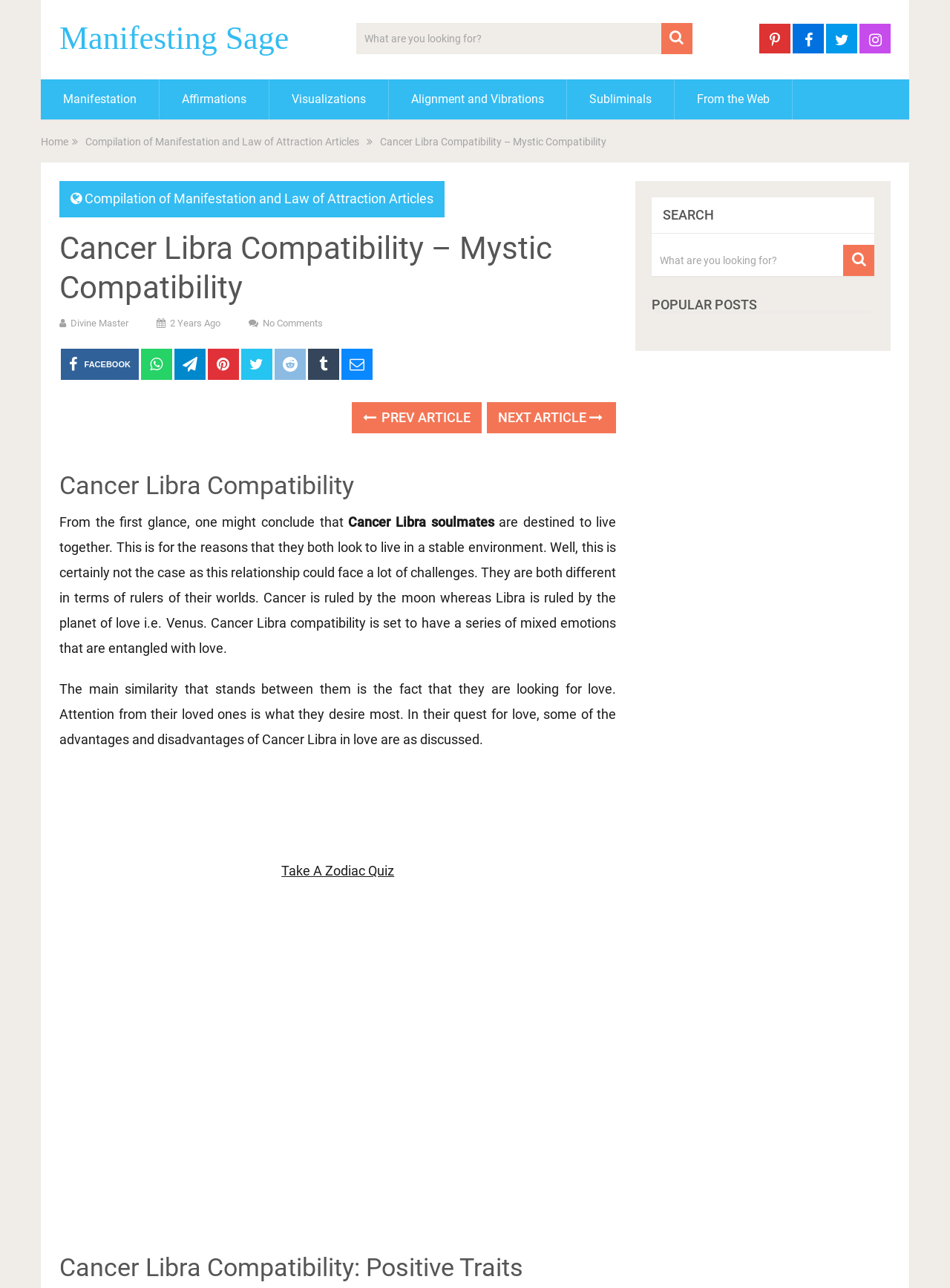Summarize the webpage with a detailed and informative caption.

This webpage is about Cancer Libra compatibility, specifically discussing the relationship between Cancer and Libra zodiac signs. At the top, there is a heading "Manifesting Sage" and a search bar with a magnifying glass icon. Below the search bar, there are five social media links, including Facebook, and a series of navigation links, such as "Home", "Manifestation", and "Affirmations".

The main content of the webpage is divided into sections. The first section has a heading "Cancer Libra Compatibility – Mystic Compatibility" and discusses the compatibility between Cancer and Libra, mentioning that they both look for love and attention from their loved ones. The text explains that despite their differences, they share a common goal of finding love.

Below this section, there are two navigation links, "PREV ARTICLE" and "NEXT ARTICLE", allowing users to navigate to previous or next articles. The next section has a heading "Cancer Libra Compatibility" and continues to discuss the positive traits of the Cancer-Libra relationship.

On the right side of the webpage, there is a complementary section with a heading "SEARCH" and a search bar, as well as a section titled "POPULAR POSTS". At the bottom of the webpage, there is a call-to-action to "Take A Zodiac Quiz". Overall, the webpage provides information and insights about the compatibility between Cancer and Libra zodiac signs.